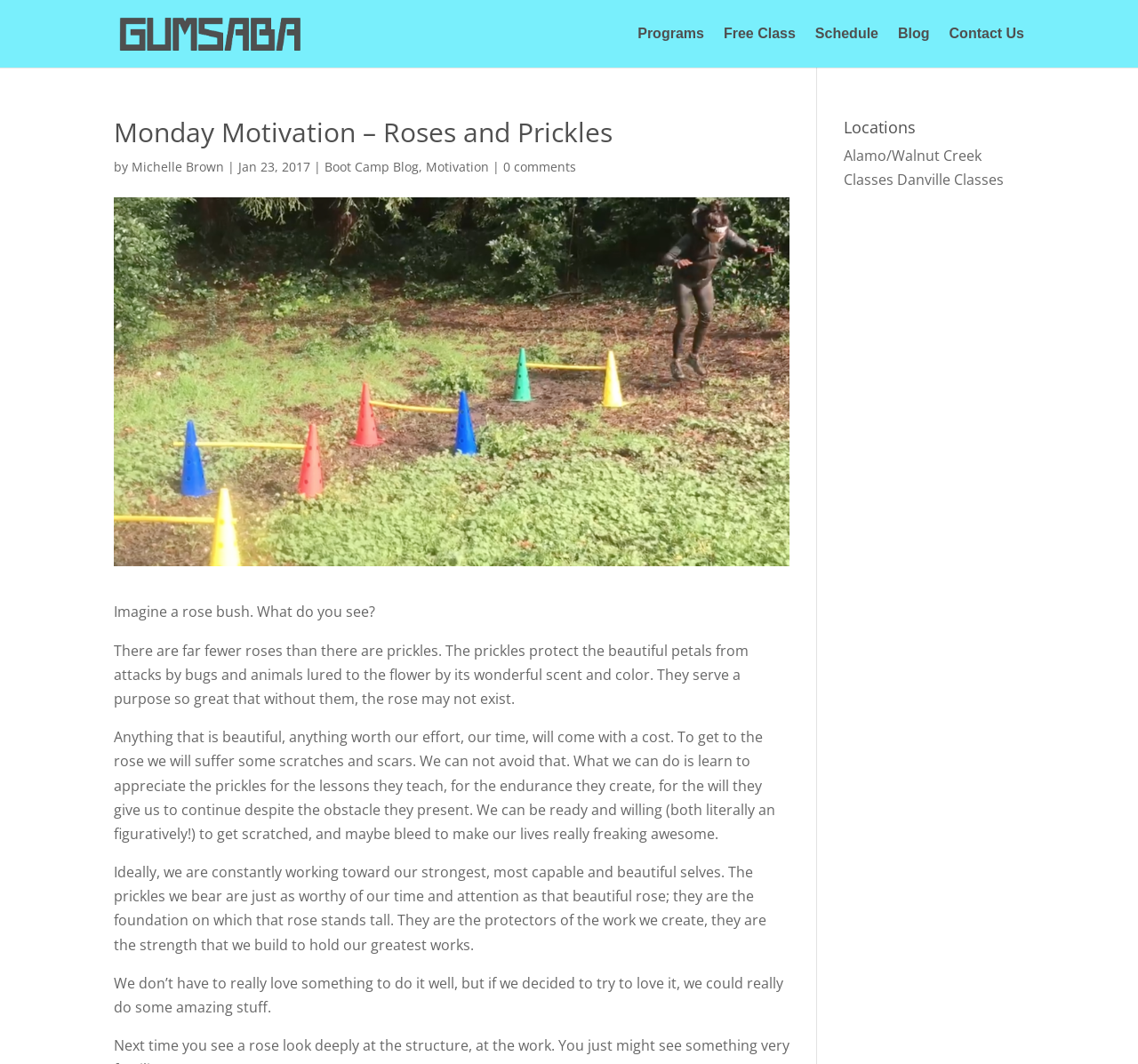Can you provide the bounding box coordinates for the element that should be clicked to implement the instruction: "Contact Us"?

[0.834, 0.026, 0.9, 0.063]